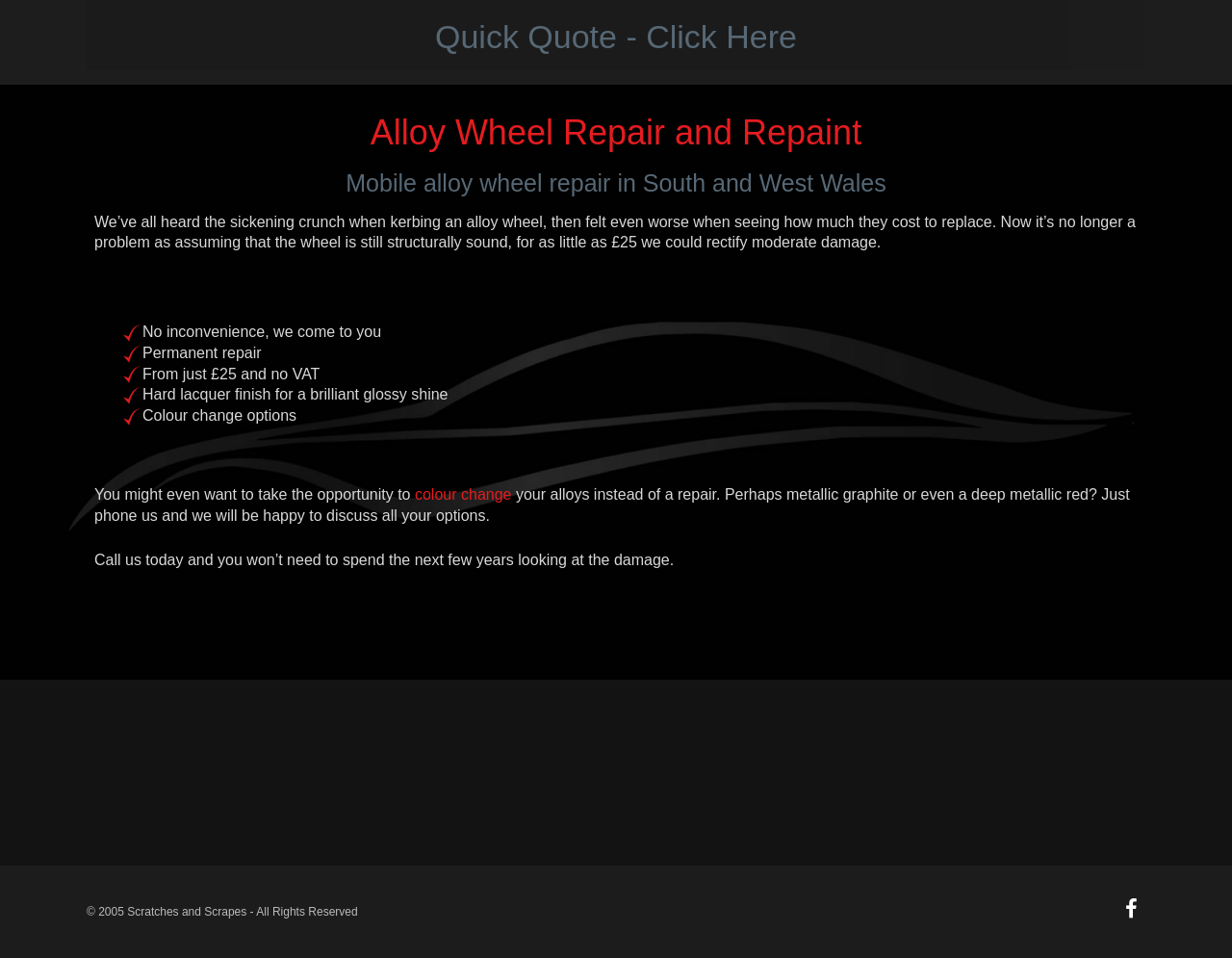Locate the bounding box coordinates of the UI element described by: "Conservation Fees". The bounding box coordinates should consist of four float numbers between 0 and 1, i.e., [left, top, right, bottom].

None